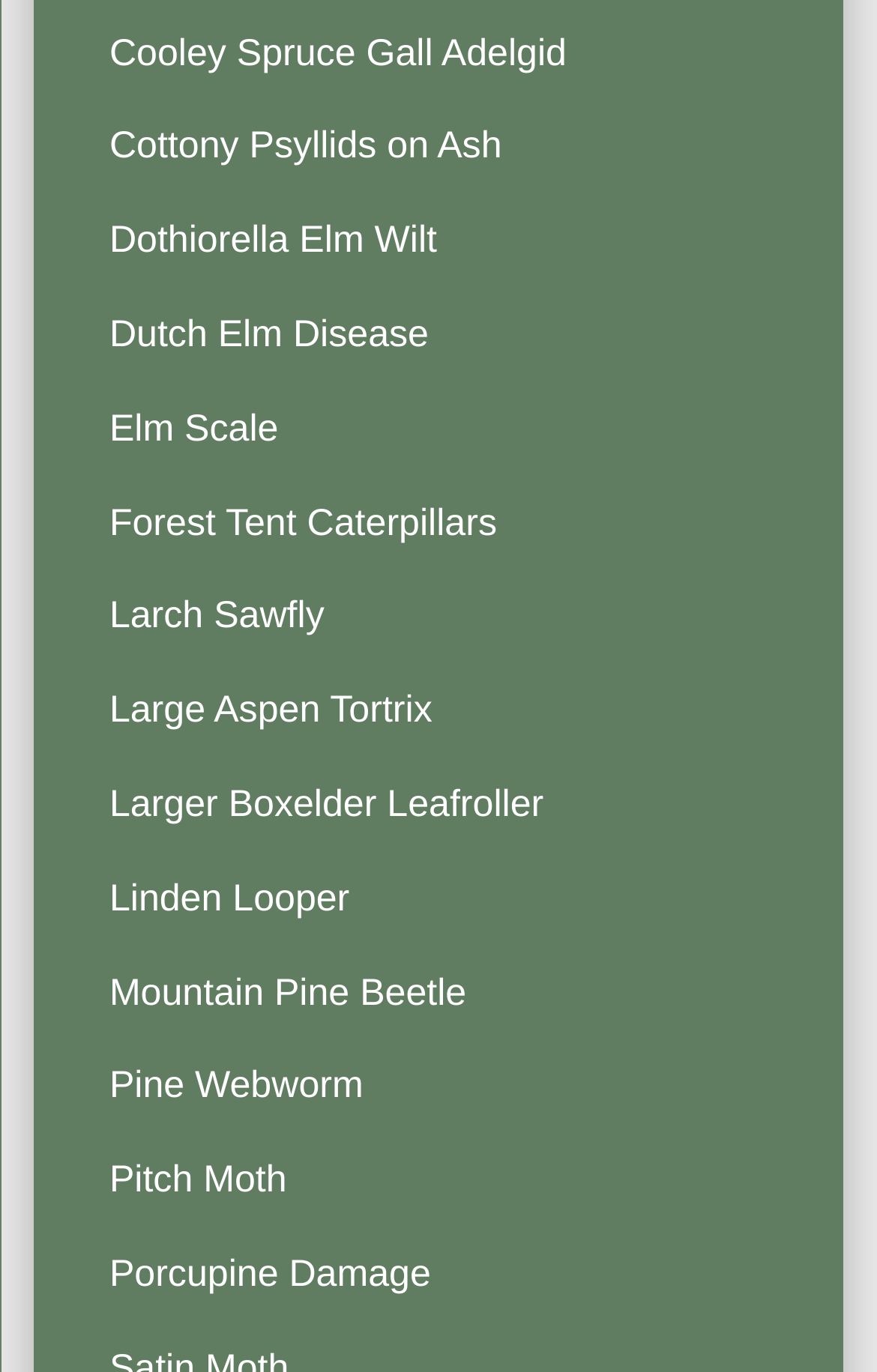Please respond in a single word or phrase: 
What is the first menu item?

Cooley Spruce Gall Adelgid